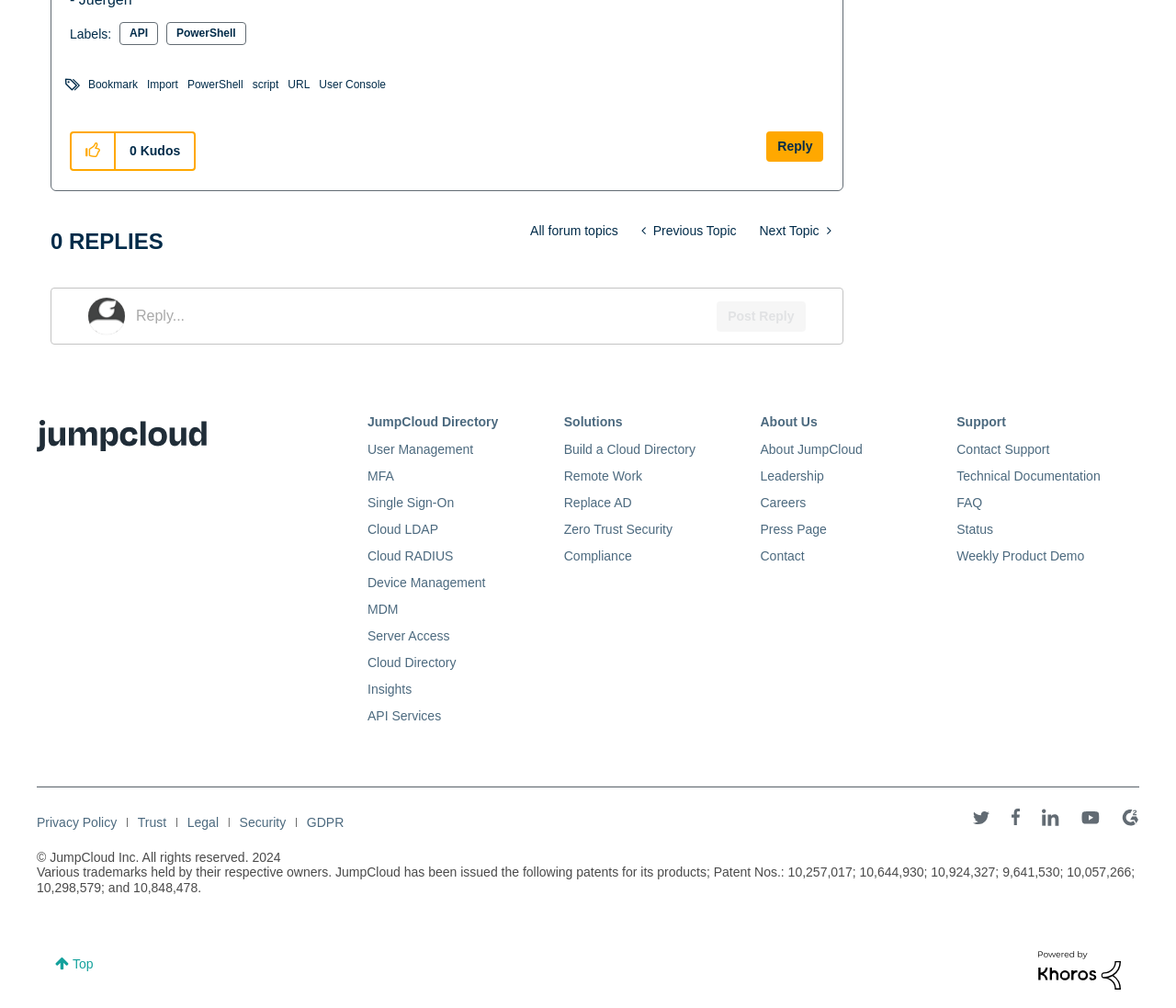Given the element description: "PowerShell", predict the bounding box coordinates of the UI element it refers to, using four float numbers between 0 and 1, i.e., [left, top, right, bottom].

[0.159, 0.077, 0.207, 0.09]